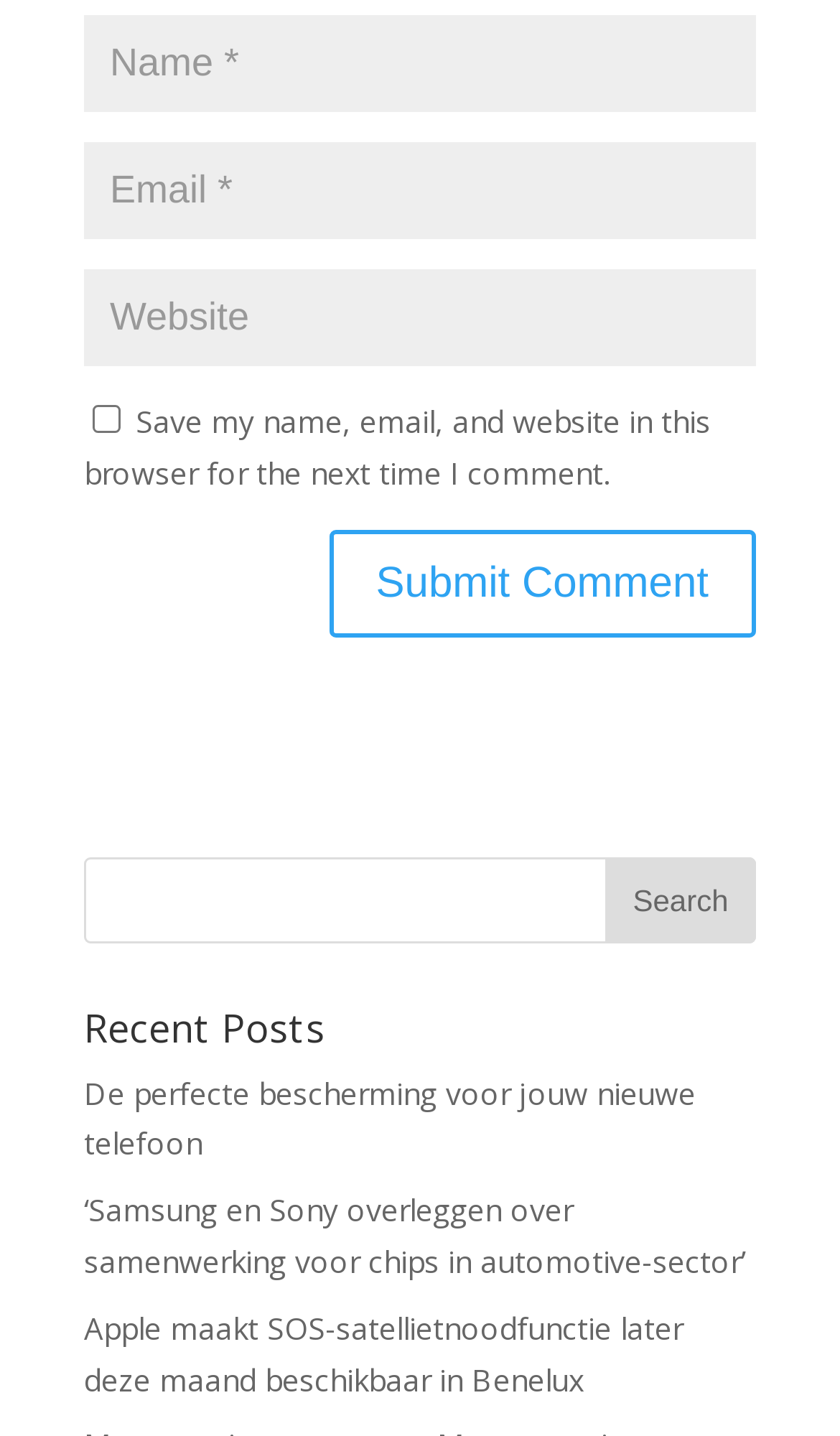Provide a thorough and detailed response to the question by examining the image: 
What is the function of the checkbox?

The checkbox is labeled 'Save my name, email, and website in this browser for the next time I comment.' and is unchecked by default, suggesting that it allows users to save their comment information for future use.